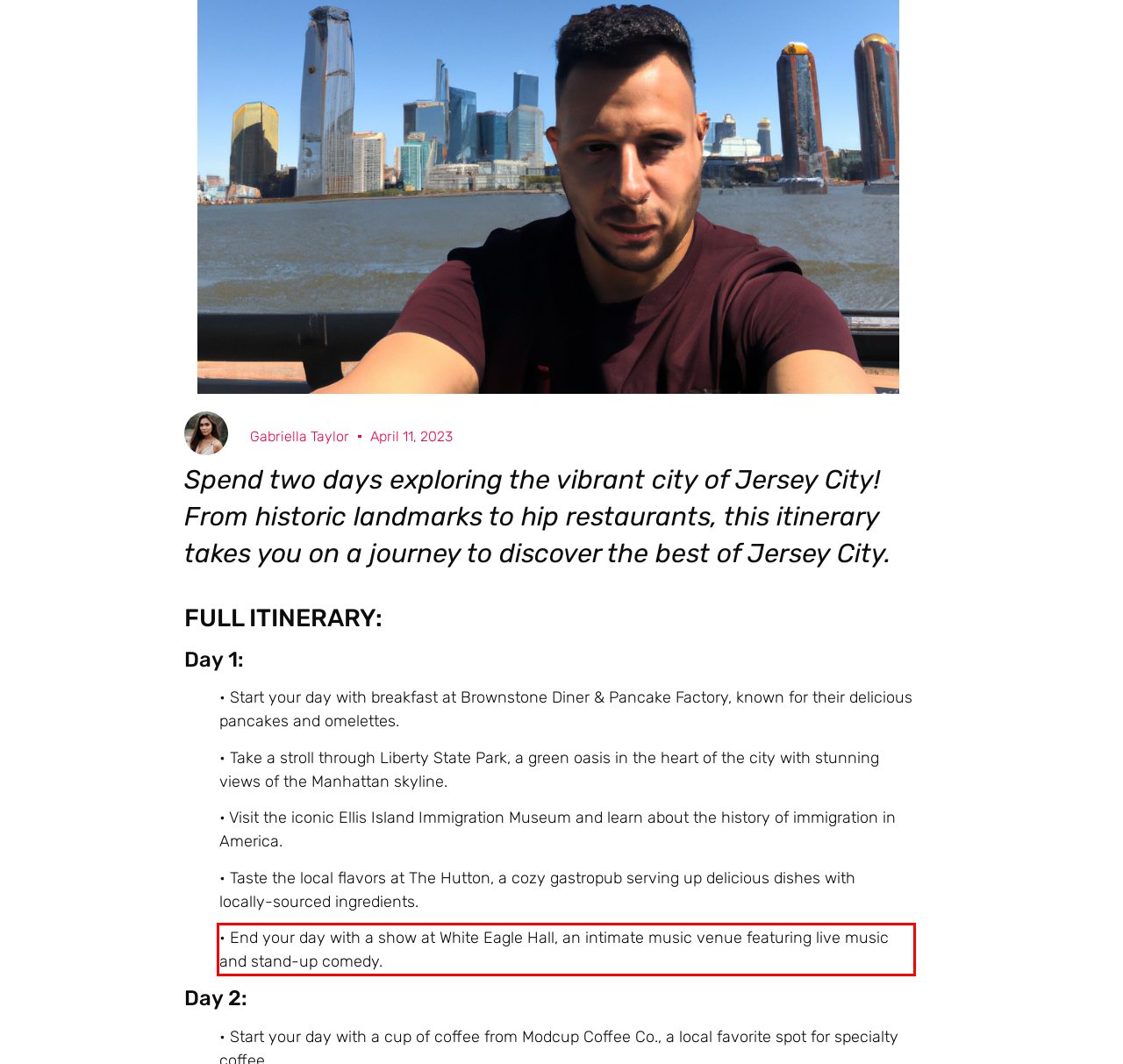Please look at the webpage screenshot and extract the text enclosed by the red bounding box.

• End your day with a show at White Eagle Hall, an intimate music venue featuring live music and stand-up comedy.